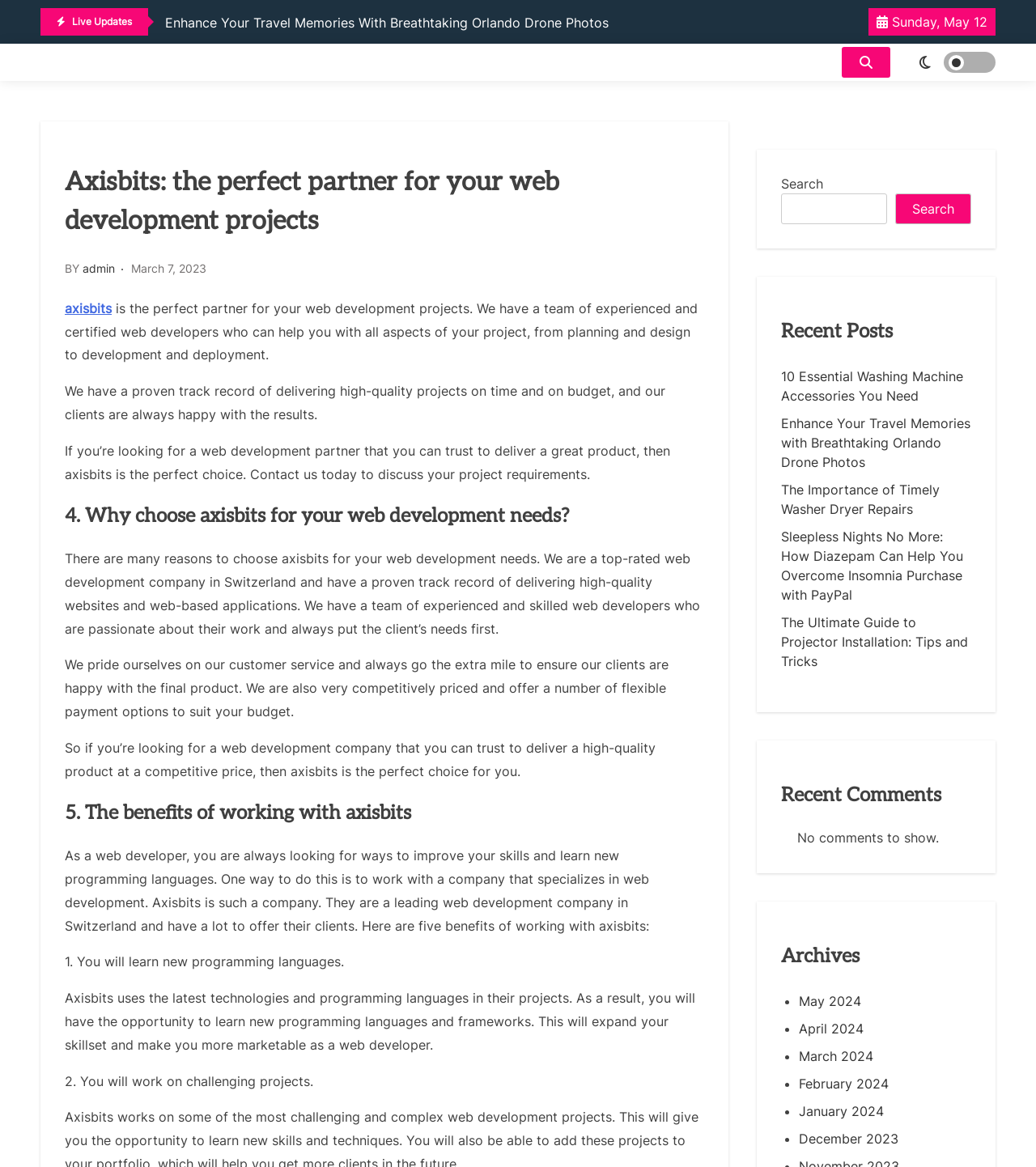Provide the bounding box coordinates of the area you need to click to execute the following instruction: "View the archives for May 2024".

[0.771, 0.846, 0.92, 0.87]